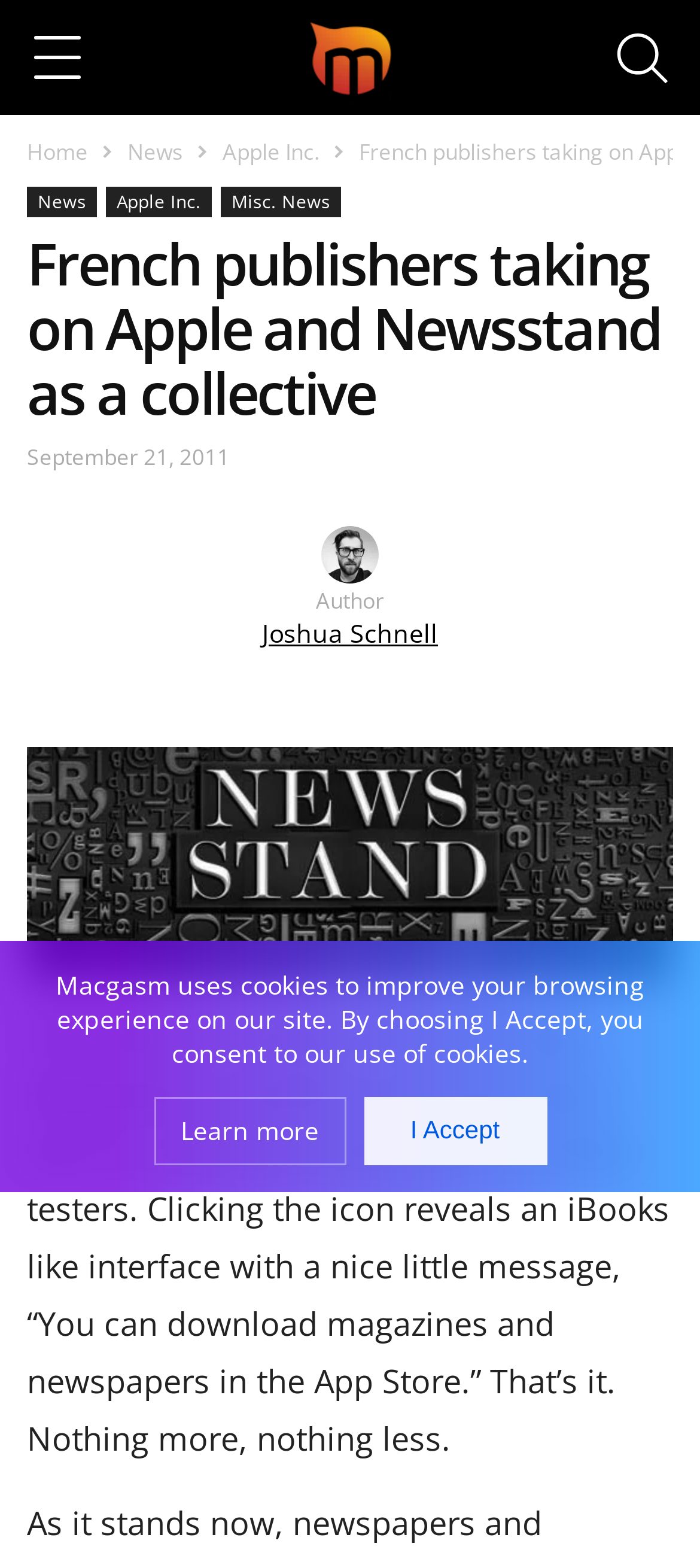Based on the image, provide a detailed response to the question:
What is the interface of Newsstand like?

I inferred the answer by reading the text 'Clicking the icon reveals an iBooks like interface...' which describes the interface of Newsstand.